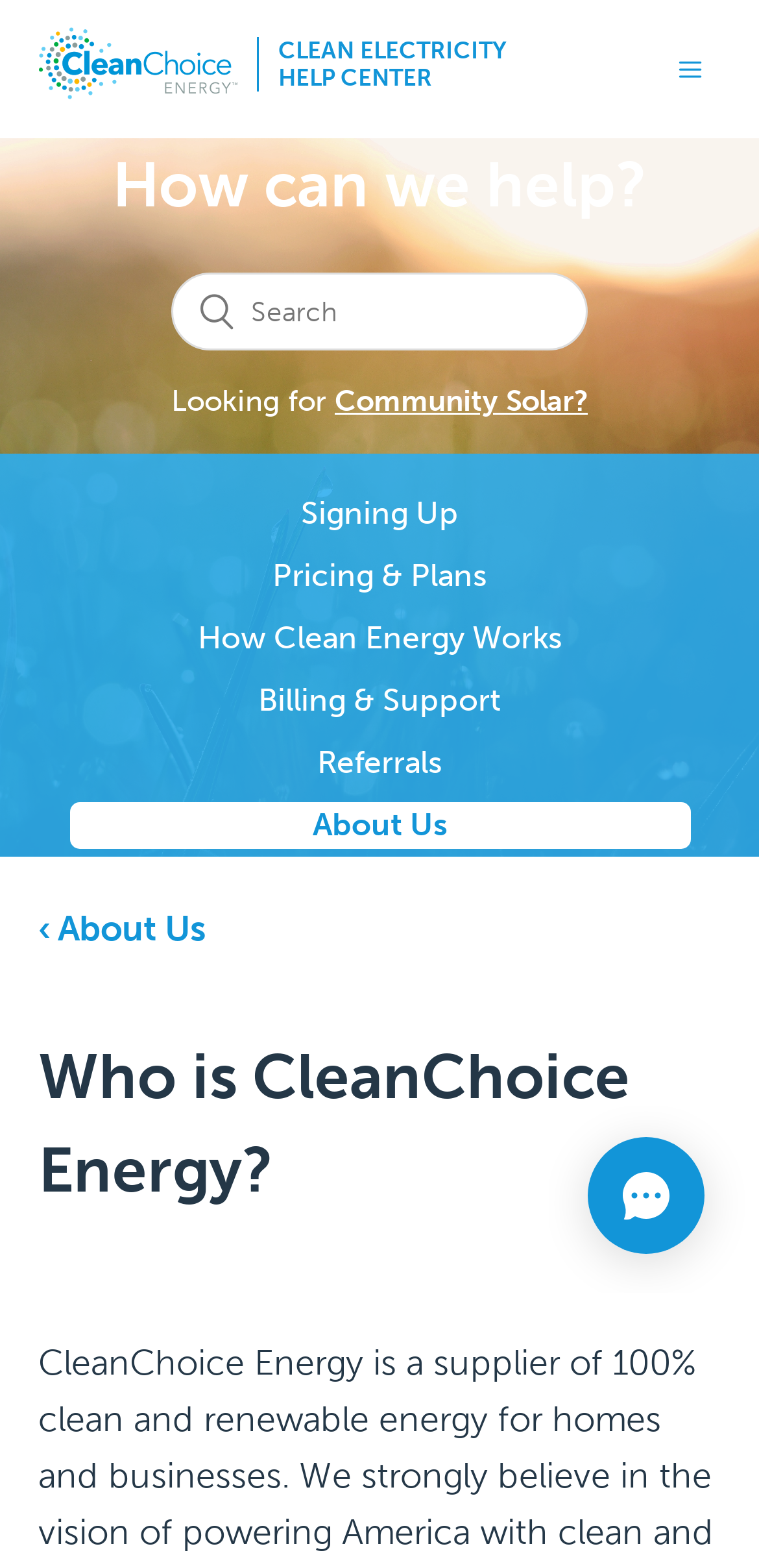Please give the bounding box coordinates of the area that should be clicked to fulfill the following instruction: "Toggle navigation". The coordinates should be in the format of four float numbers from 0 to 1, i.e., [left, top, right, bottom].

None